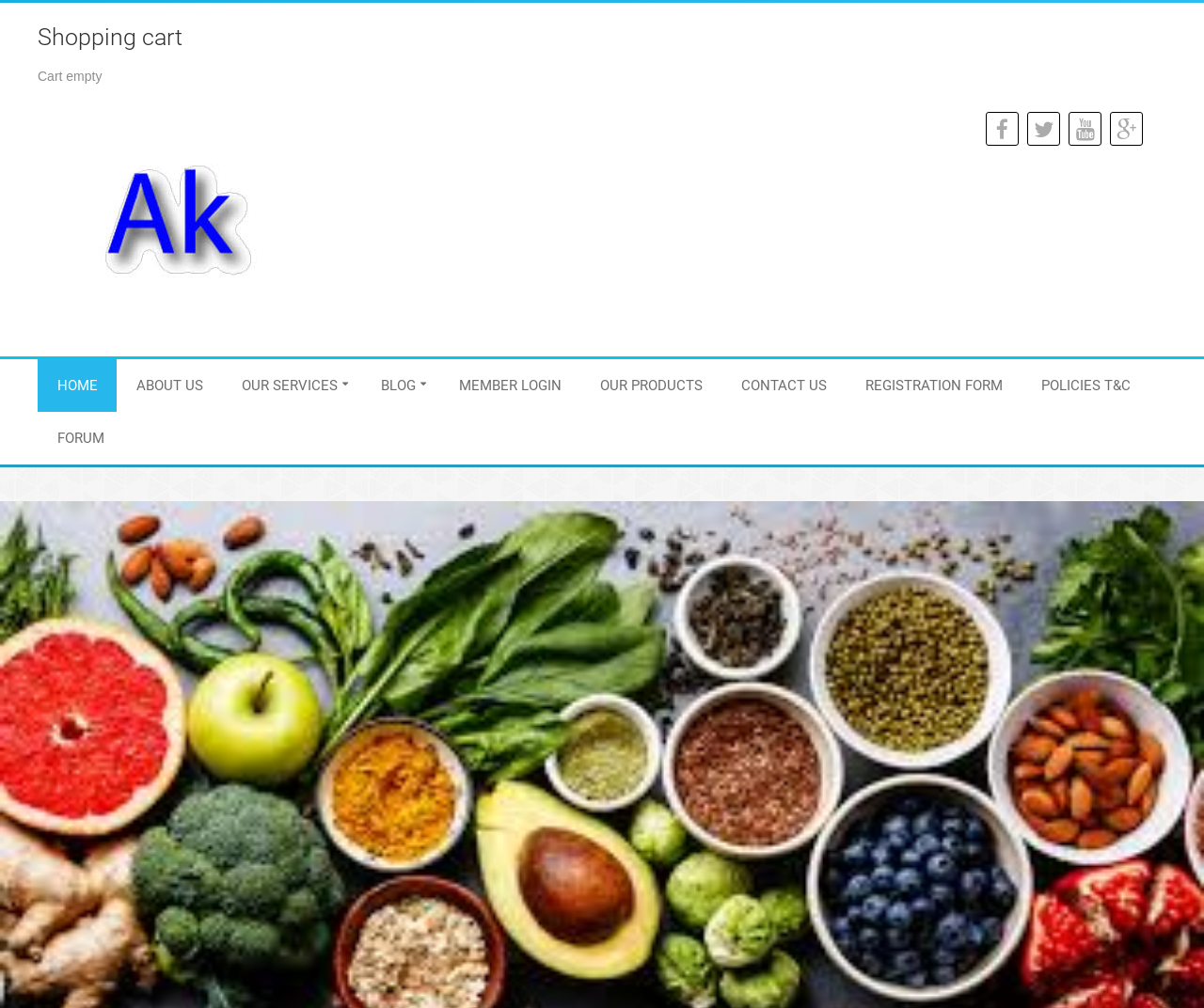Create an elaborate caption that covers all aspects of the webpage.

The webpage is about Cloudbase3, a free Joomla template. At the top, there is a heading that says "Shopping cart" with a description "Cart empty" below it, indicating that the shopping cart is currently empty. 

To the right of the shopping cart heading, there are five icons represented by Unicode characters, which are likely social media links or other interactive elements. 

Below the shopping cart section, there is a navigation menu with 10 links: "HOME", "ABOUT US", "OUR SERVICES", "BLOG", "MEMBER LOGIN", "OUR PRODUCTS", "CONTACT US", "REGISTRATION FORM", "POLICIES T&C", and "FORUM". These links are arranged horizontally across the page, with "HOME" on the left and "FORUM" on the right. 

There is no prominent image or text content on the page, suggesting that it may be a template or a landing page.